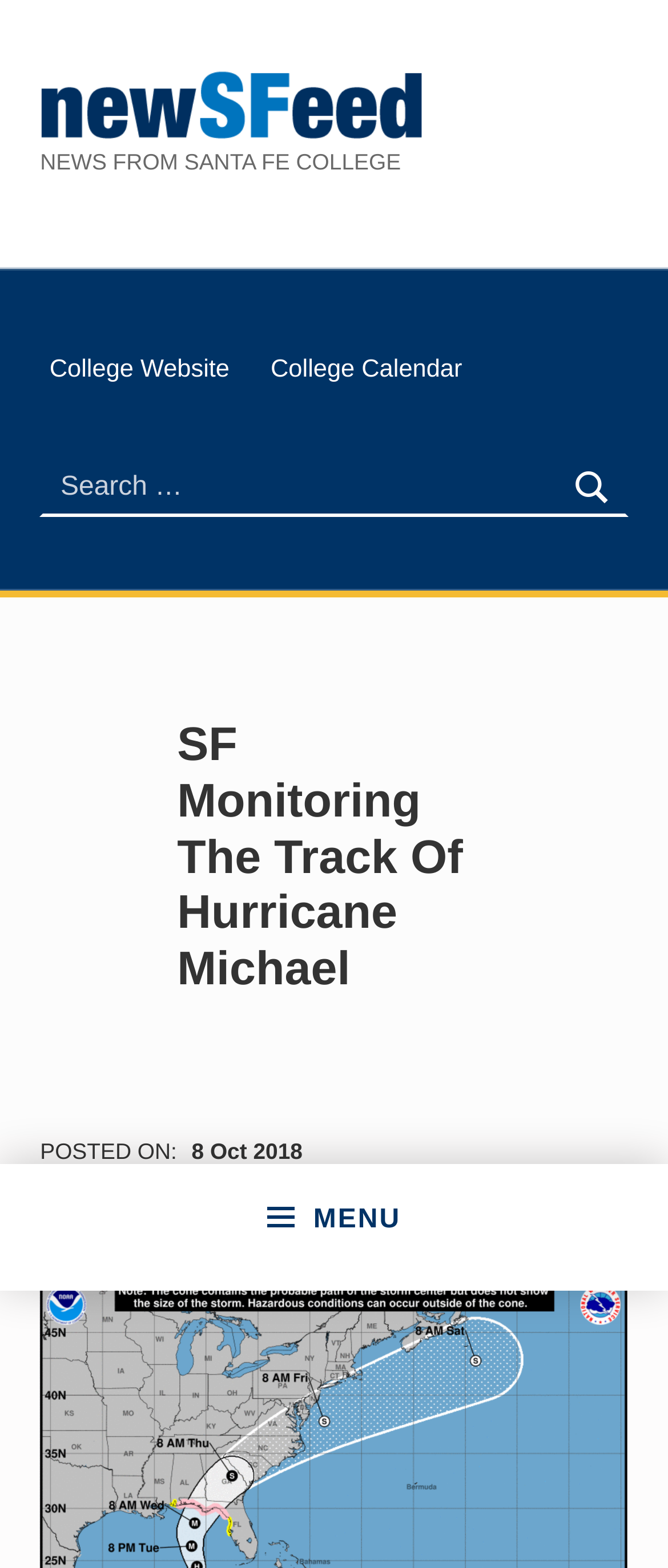Find the bounding box coordinates for the area that must be clicked to perform this action: "Search for something".

[0.06, 0.293, 0.94, 0.33]